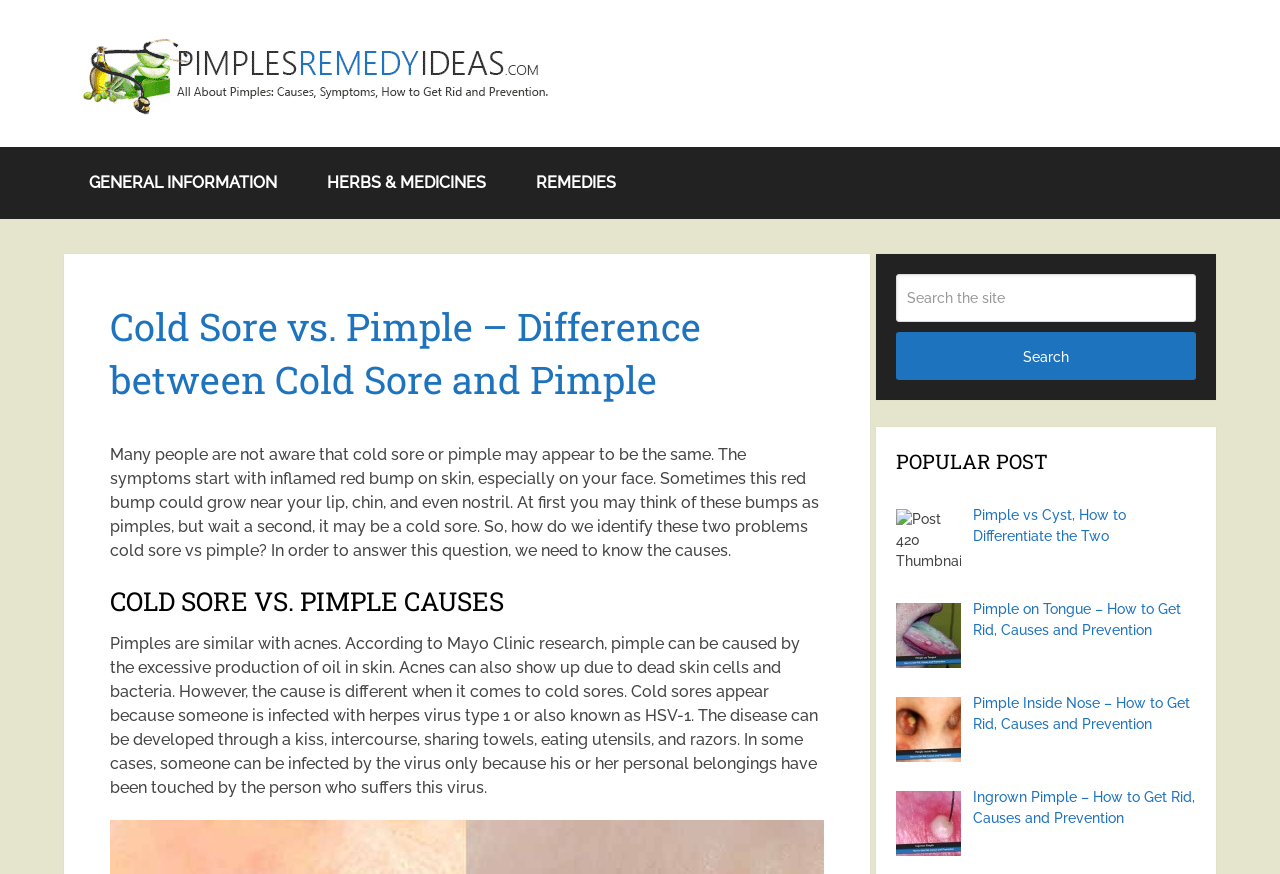Offer a thorough description of the webpage.

The webpage is about the difference between cold sores and pimples. At the top, there is a header with the title "Cold Sore vs. Pimple - Difference between Cold Sore and Pimple". Below the header, there is a brief introduction explaining that many people are not aware that cold sores and pimples may appear to be the same, with symptoms starting with an inflamed red bump on the skin, especially on the face.

To the left of the introduction, there are three links: "PimplesRemedyIdeas - All About Pimples Causes & How to Get Rid", "GENERAL INFORMATION", and "HERBS & MEDICINES". These links are followed by another link, "REMEDIES", which is positioned to the right of the previous links.

Below the introduction, there is a section with the heading "COLD SORE VS. PIMPLE CAUSES". This section explains the causes of pimples and cold sores, stating that pimples are similar to acne and can be caused by excessive oil production, dead skin cells, and bacteria, while cold sores are caused by the herpes virus type 1.

On the right side of the webpage, there is a search box with a "Search" button. Below the search box, there is a section with the heading "POPULAR POST". This section features four popular posts, each with a thumbnail image and a link to the post. The posts are titled "Pimple vs Cyst, How to Differentiate the Two", "Pimple on Tongue – How to Get Rid, Causes and Prevention", "Pimple Inside Nose – How to Get Rid, Causes and Prevention", and "Ingrown Pimple – How to Get Rid, Causes and Prevention".